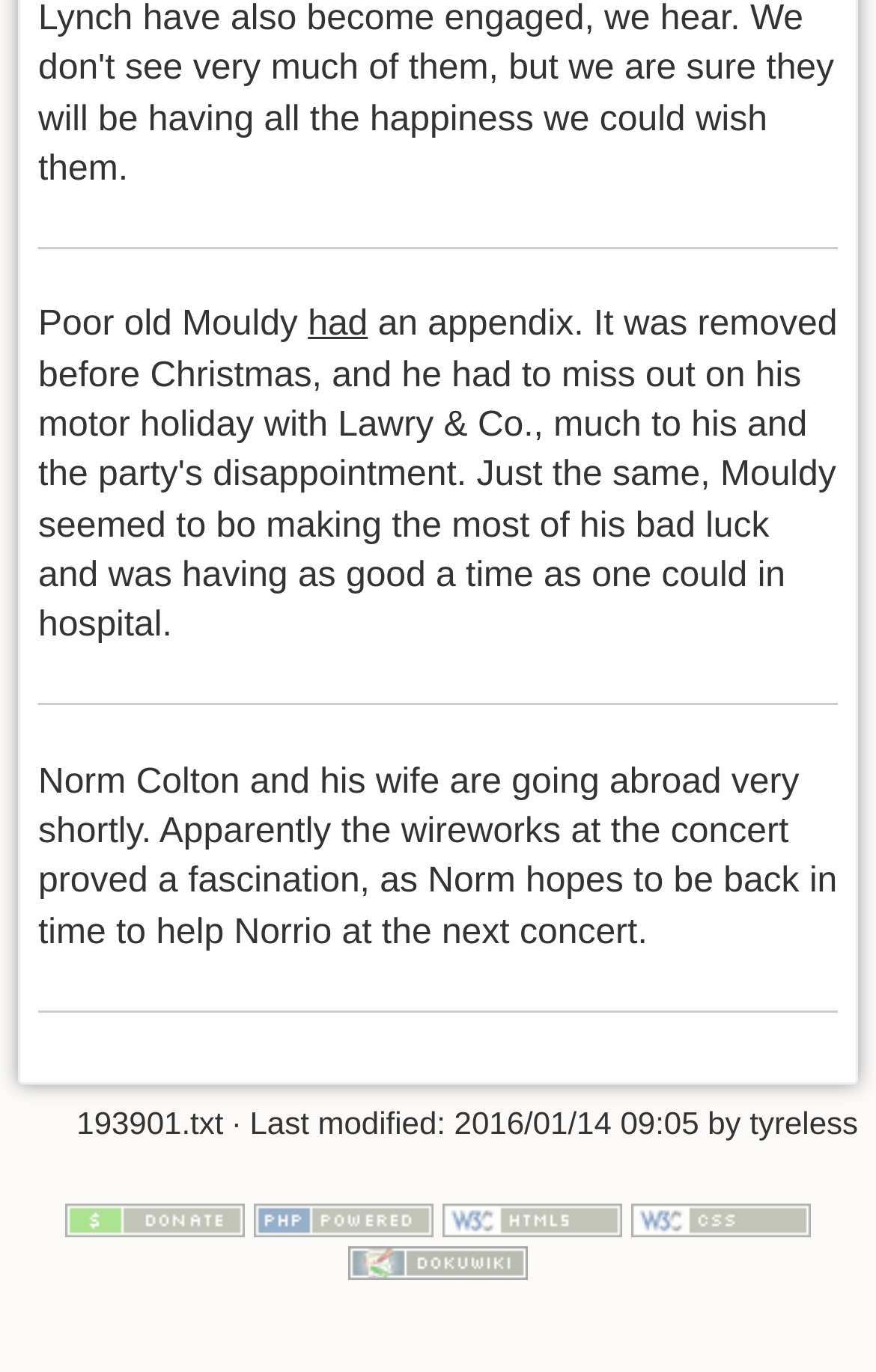Provide the bounding box coordinates of the HTML element described as: "title="Valid CSS"". The bounding box coordinates should be four float numbers between 0 and 1, i.e., [left, top, right, bottom].

[0.72, 0.874, 0.925, 0.9]